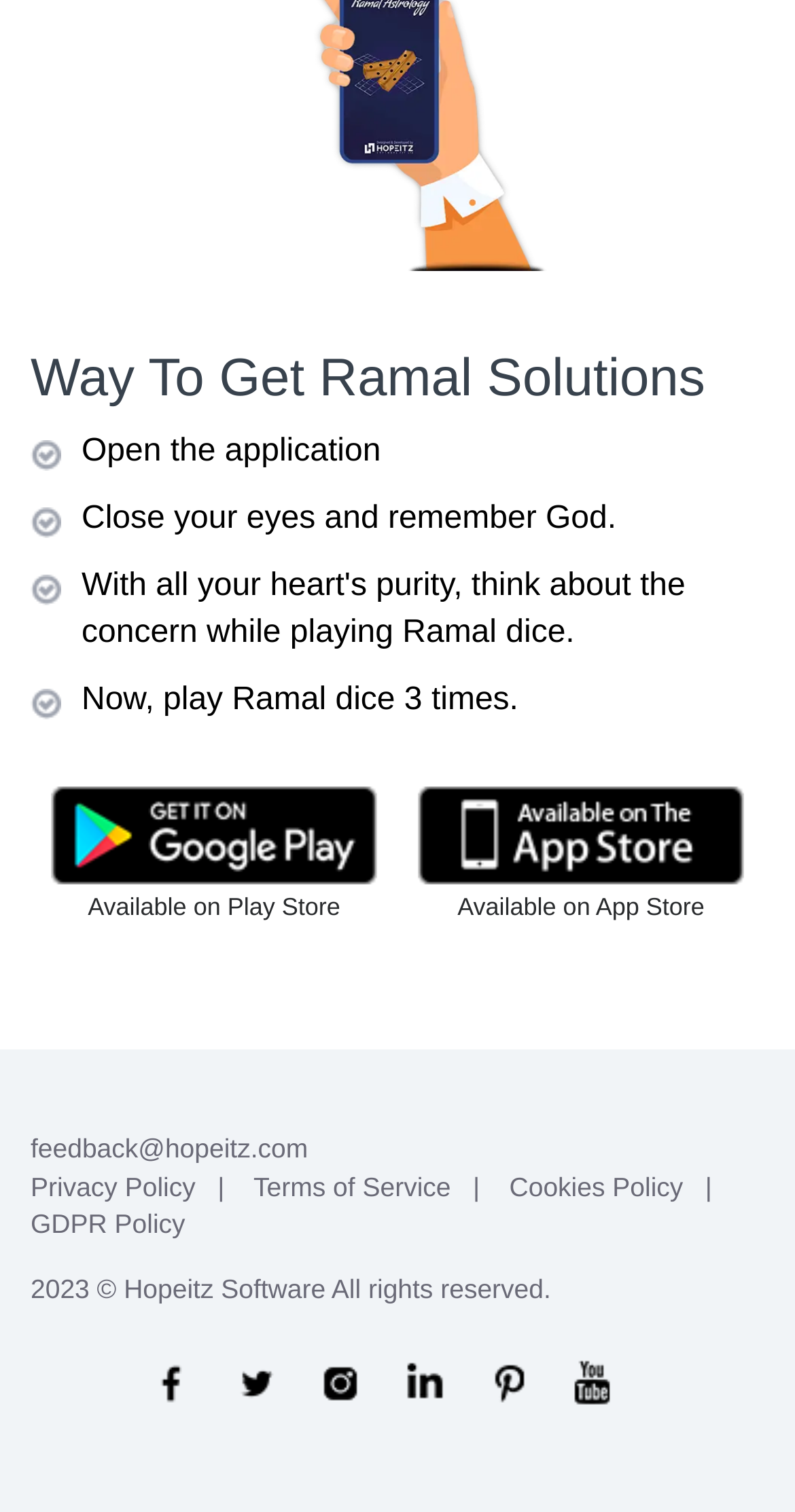Determine the bounding box coordinates for the HTML element mentioned in the following description: "alt="hipCV Logo"". The coordinates should be a list of four floats ranging from 0 to 1, represented as [left, top, right, bottom].

None